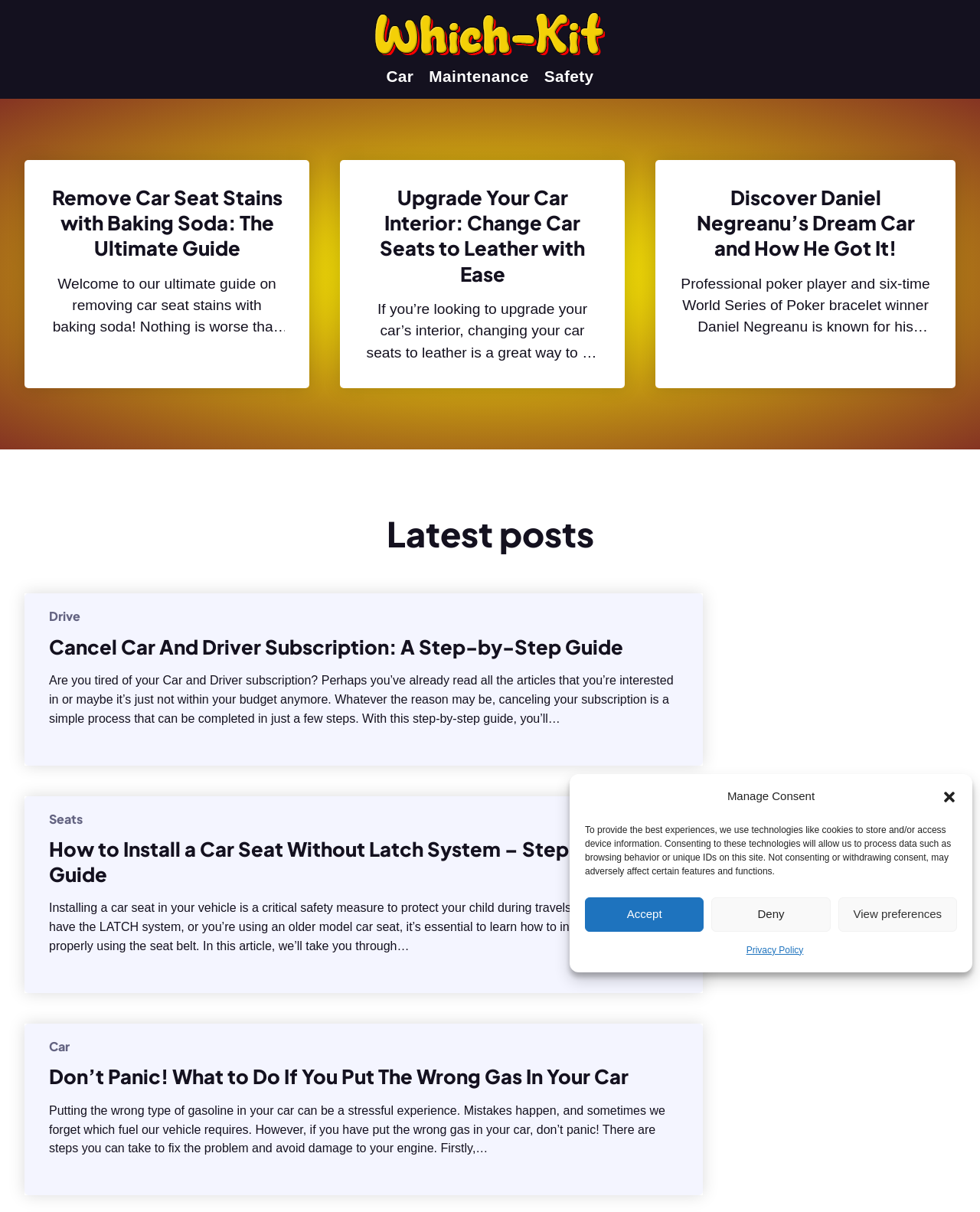Please provide a comprehensive answer to the question based on the screenshot: What is the topic of the article 'Cancel Car And Driver Subscription: A Step-by-Step Guide'?

The article's heading and static text mention canceling a Car and Driver subscription, which suggests that the topic of the article is a step-by-step guide on how to cancel a subscription.